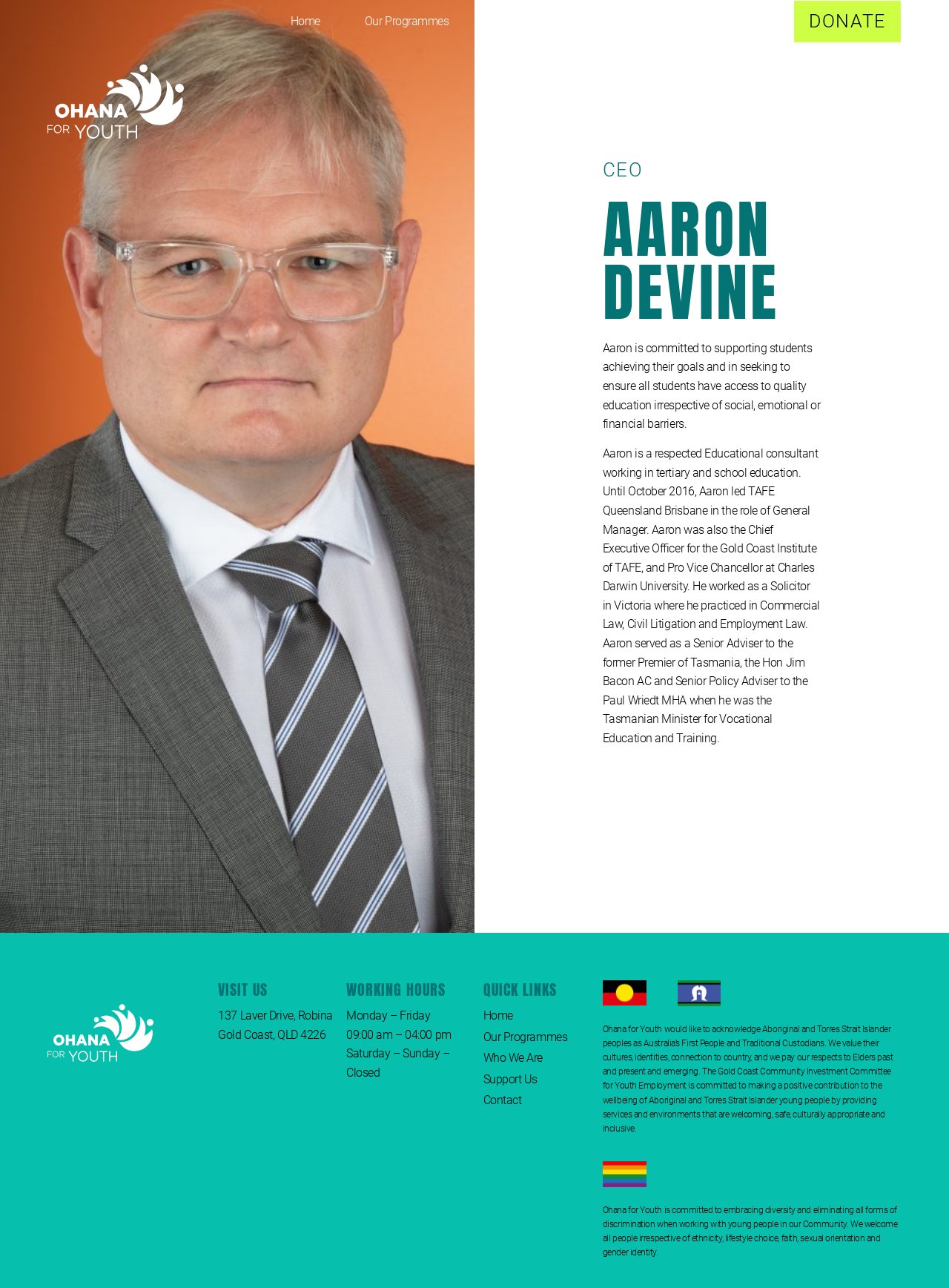Answer in one word or a short phrase: 
What is Ohana for Youth's stance on diversity and discrimination?

Embracing diversity and eliminating discrimination